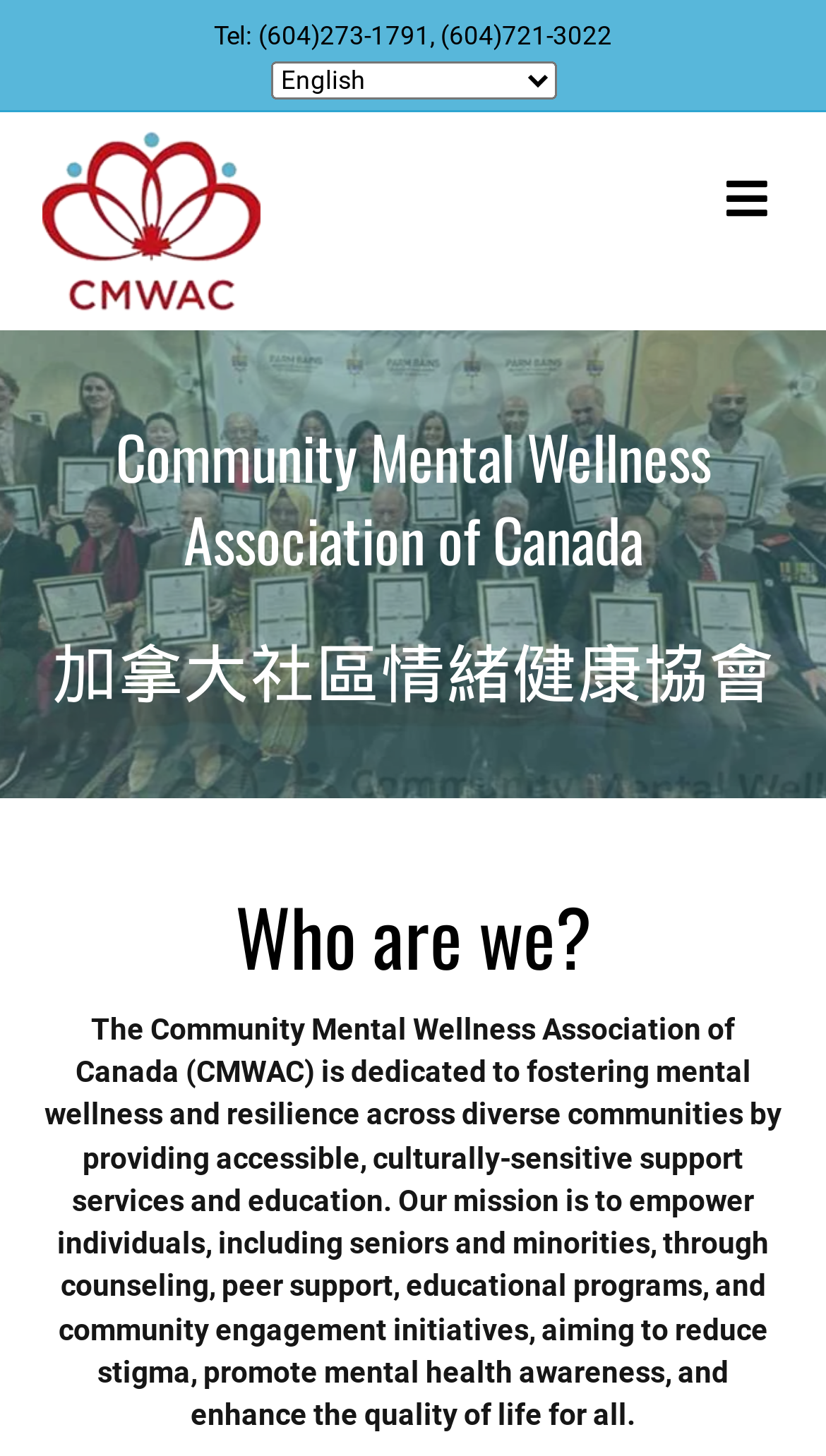Please provide a detailed answer to the question below by examining the image:
What is the language selection option?

I found the language selection option by looking at the combobox element with the text 'Select Language' which is located in the top bar menu.